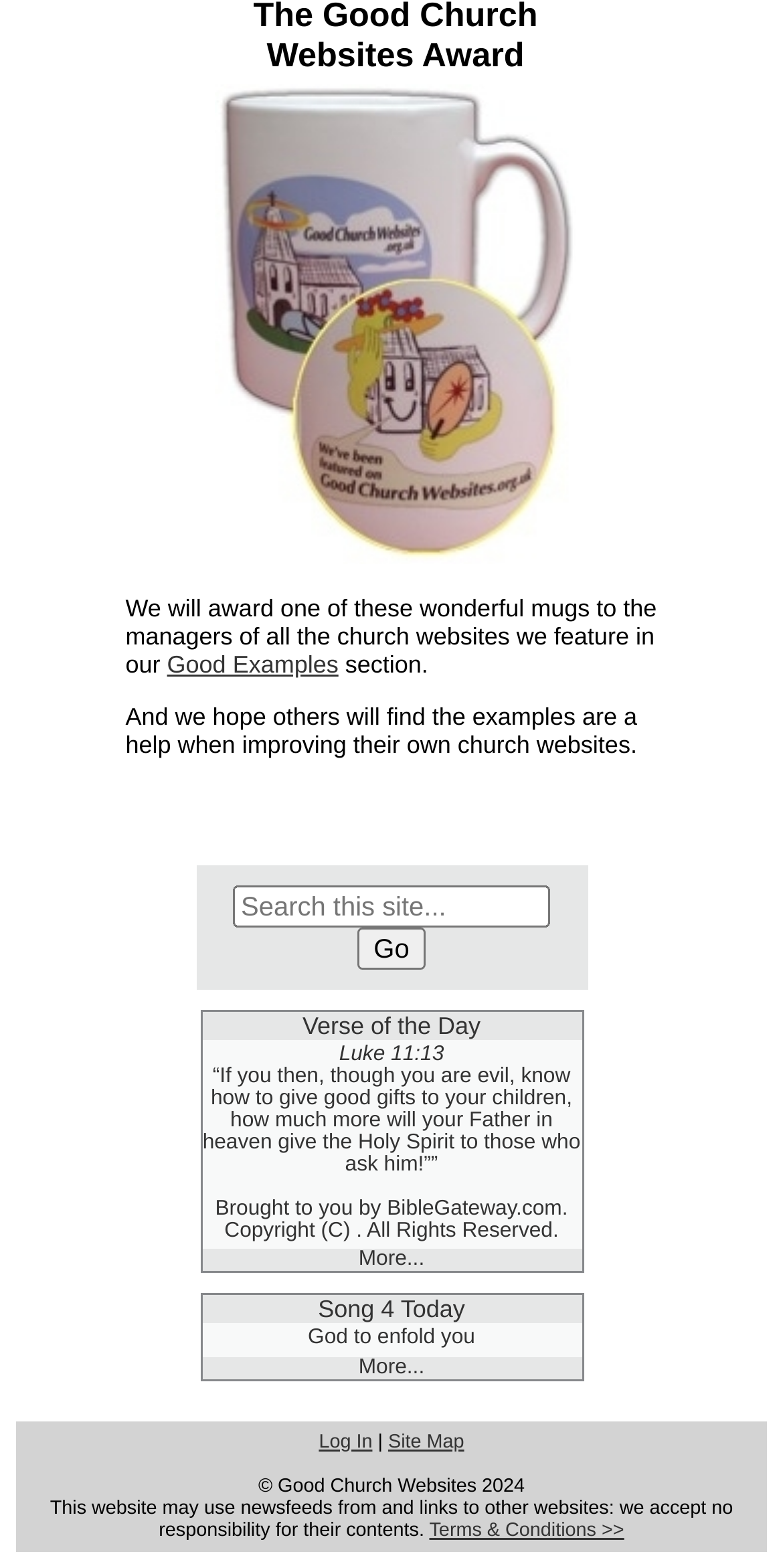What is the prize for managers of featured church websites?
Please provide a single word or phrase answer based on the image.

Mug